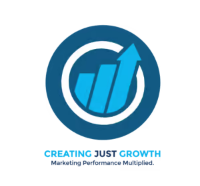Create an extensive caption that includes all significant details of the image.

The image showcases the logo of "Creating Just Growth," a company focused on enhancing marketing performance. The design features a circular emblem in dark blue, with a lighter blue ascending graph symbolizing growth and progress. Beneath the graphic, the company's name, "CREATING JUST GROWTH," is prominently displayed in blue, accompanied by the tagline "Marketing Performance Multiplied," emphasizing their commitment to maximizing marketing effectiveness. This visual representation effectively communicates the brand's mission to drive growth and improve marketing outcomes for their clients.